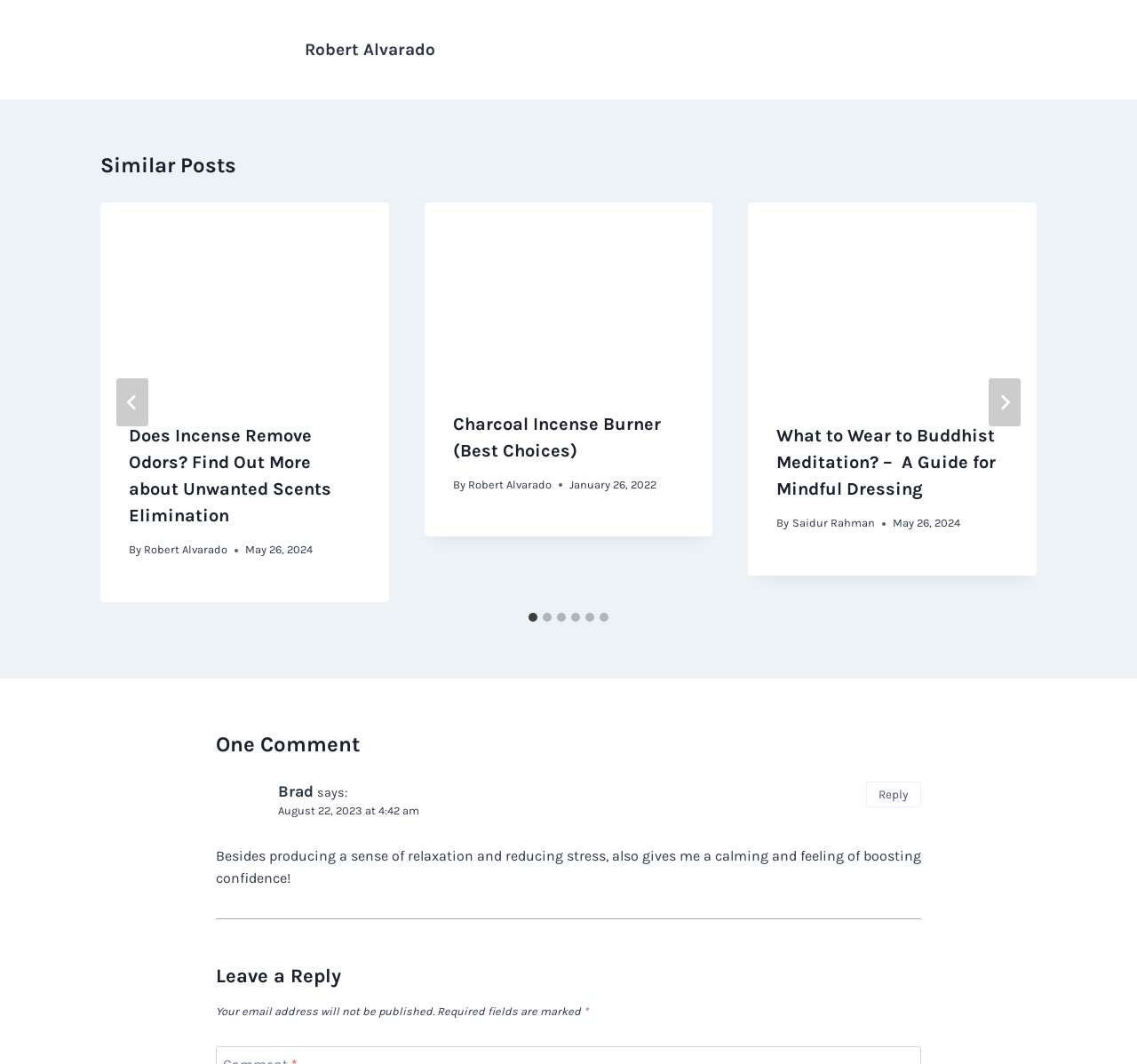Use the details in the image to answer the question thoroughly: 
What is the title of the first article?

The title of the first article can be found in the first tabpanel, which is '1 of 6'. The heading element inside this tabpanel has the text 'Does Incense Remove Odors? Find Out More about Unwanted Scents Elimination'.